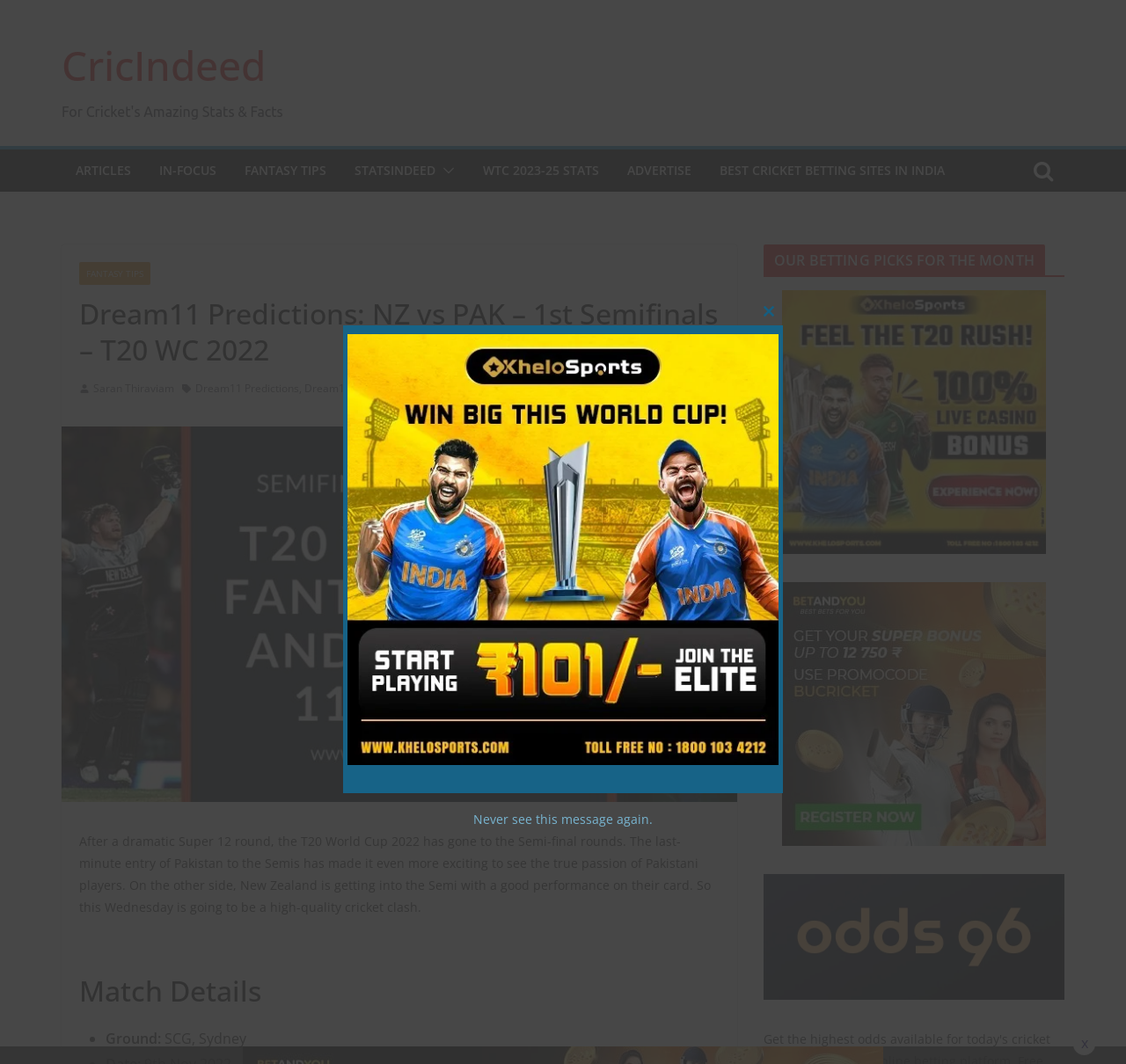Please identify the bounding box coordinates of the element's region that should be clicked to execute the following instruction: "Click on the 'FANTASY TIPS' link". The bounding box coordinates must be four float numbers between 0 and 1, i.e., [left, top, right, bottom].

[0.217, 0.149, 0.29, 0.172]